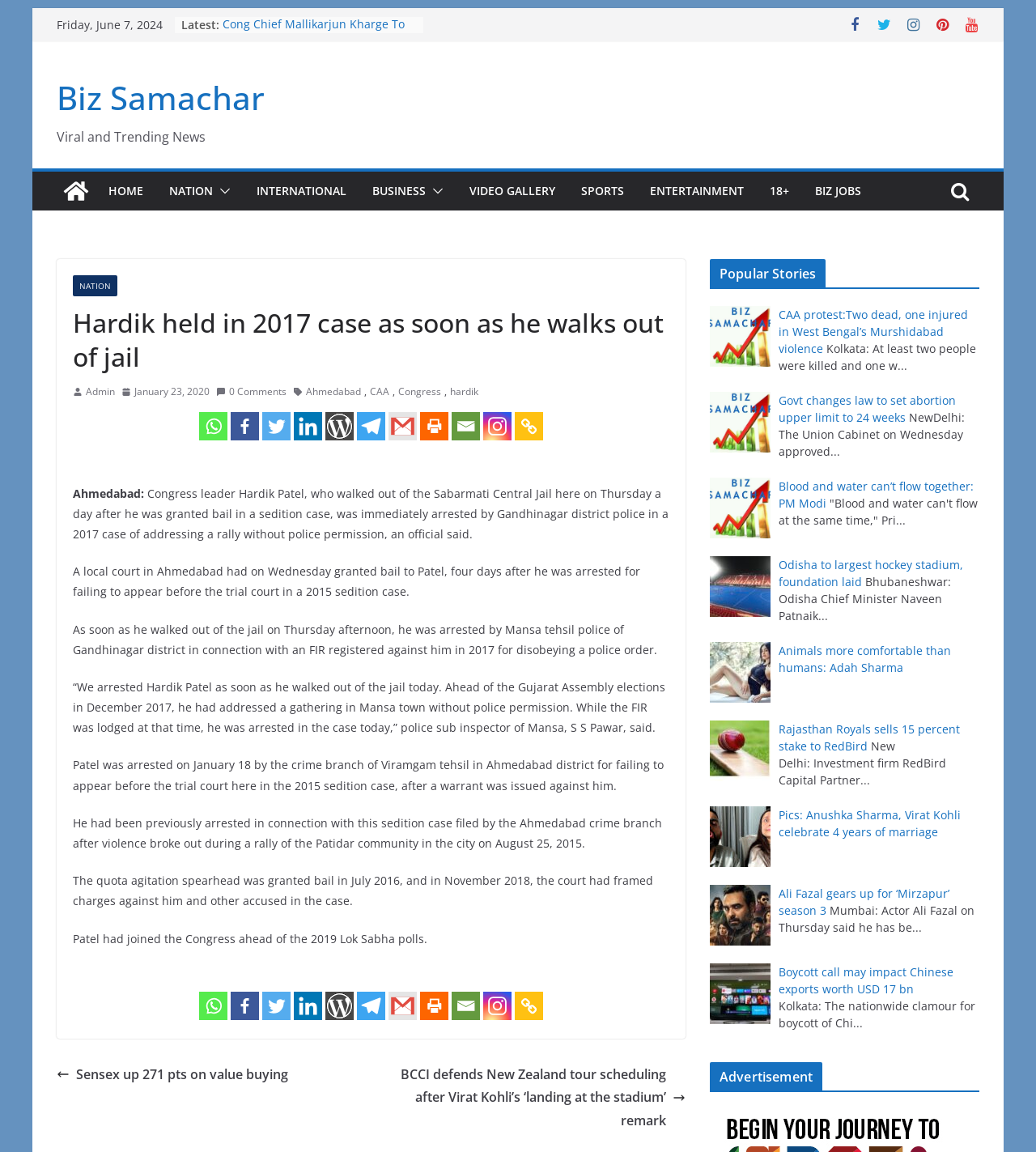With reference to the screenshot, provide a detailed response to the question below:
What is the name of the jail mentioned in the article?

According to the article, Hardik Patel walked out of the Sabarmati Central Jail on Thursday afternoon, and was immediately arrested by Gandhinagar district police in a 2017 case.